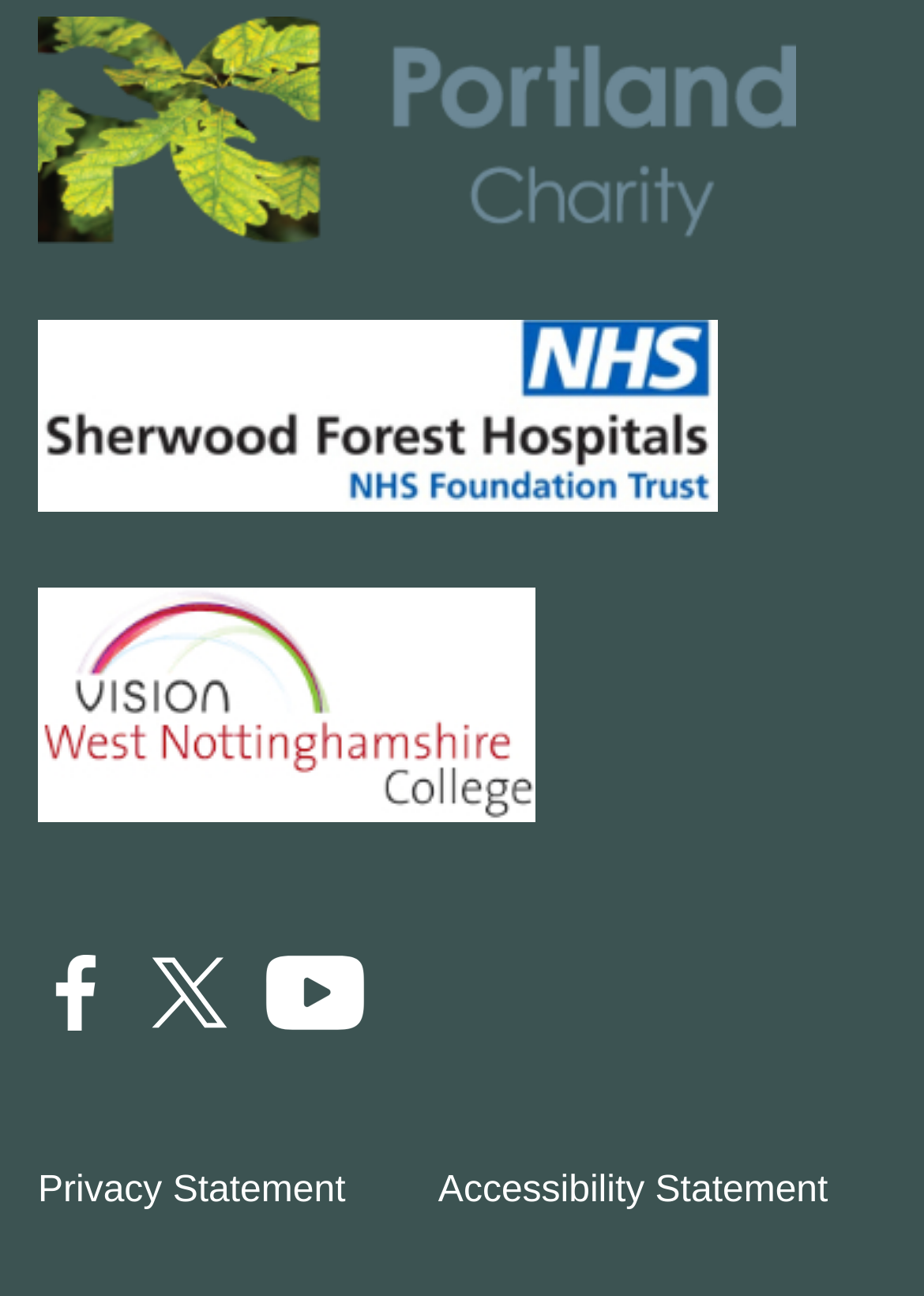Kindly respond to the following question with a single word or a brief phrase: 
How many statement links are there?

2